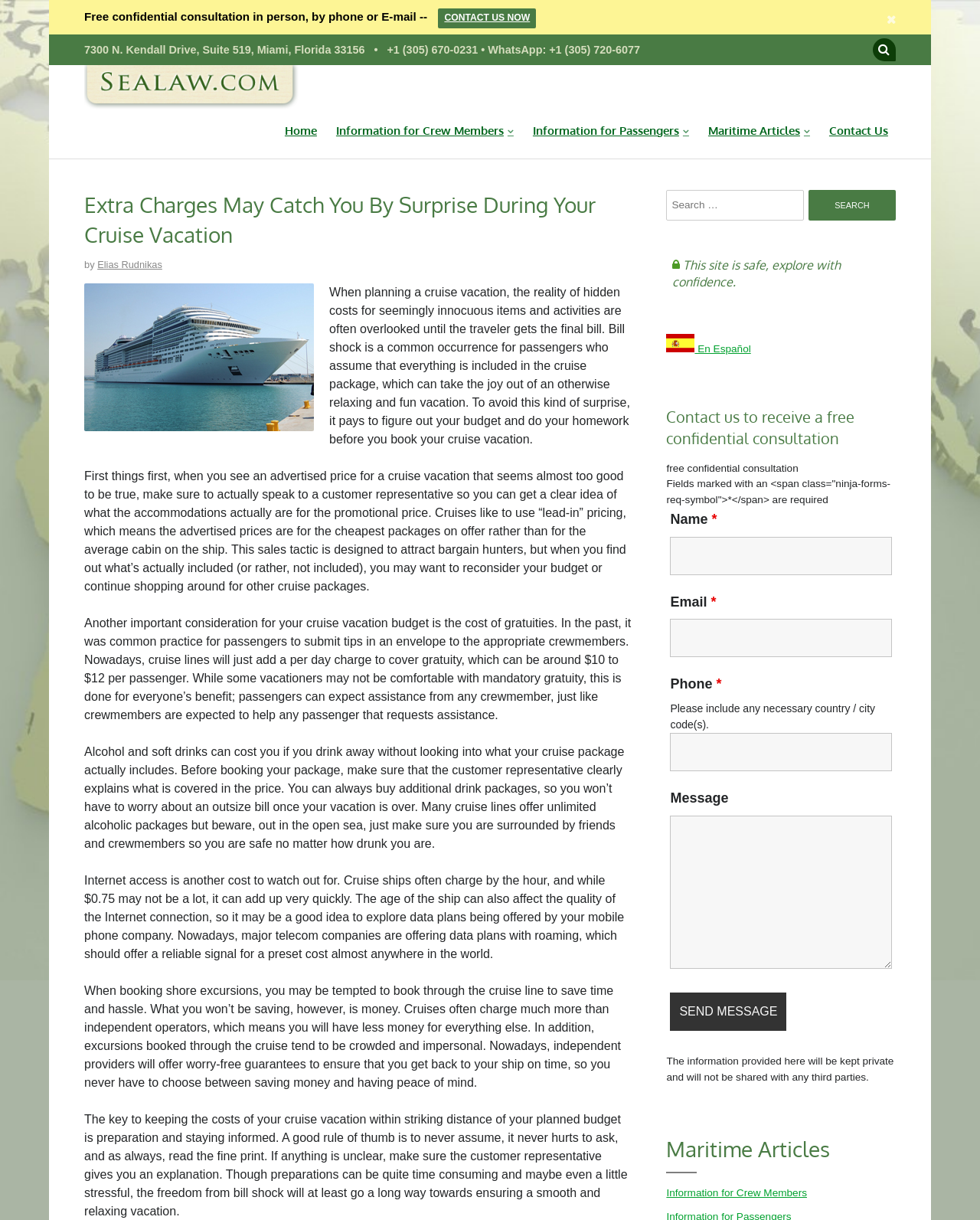Please specify the coordinates of the bounding box for the element that should be clicked to carry out this instruction: "Search for something". The coordinates must be four float numbers between 0 and 1, formatted as [left, top, right, bottom].

[0.825, 0.156, 0.914, 0.181]